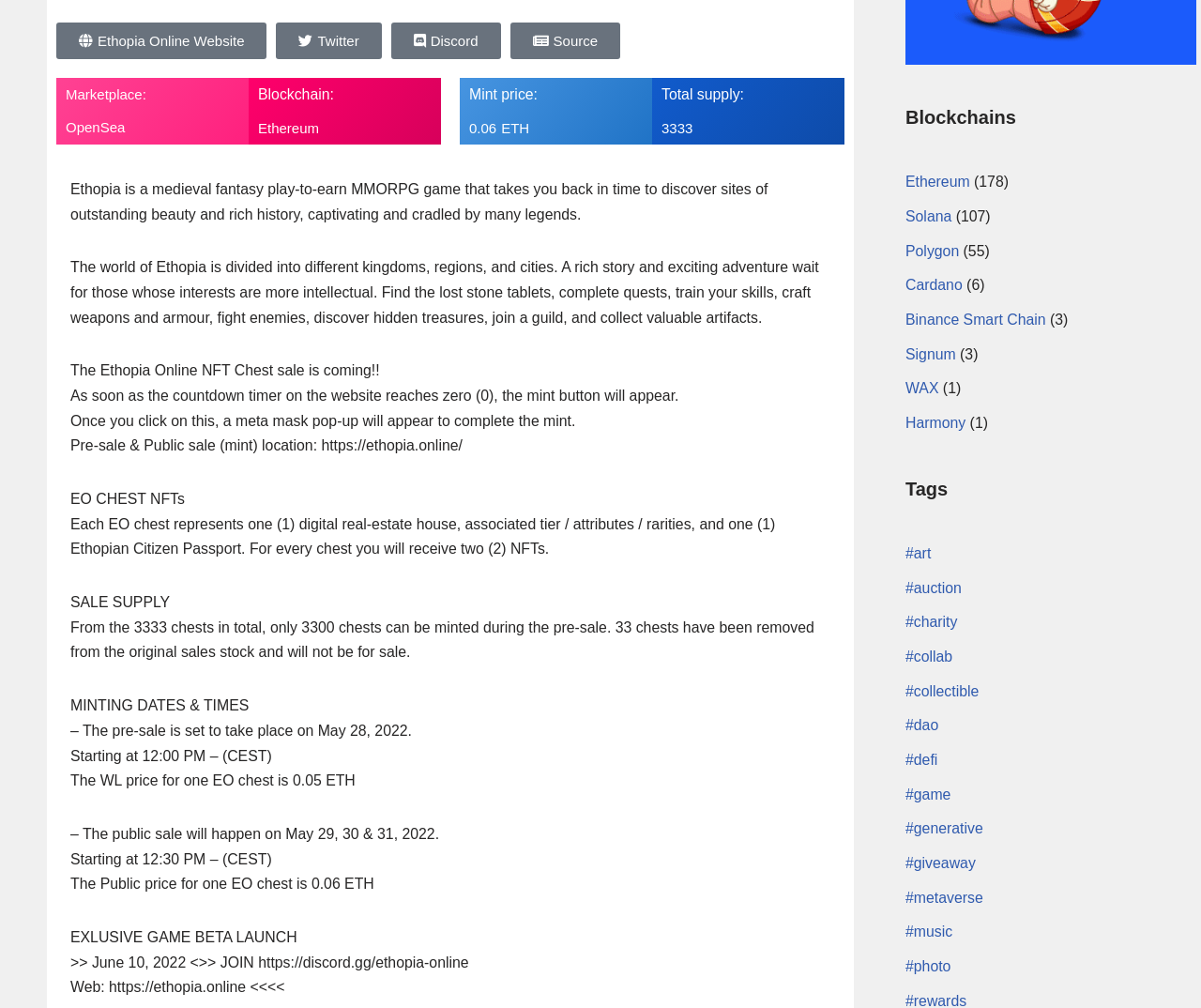Look at the image and write a detailed answer to the question: 
What is the exclusive game beta launch date?

The answer can be found in the StaticText element with the text 'EXLUSIVE GAME BETA LAUNCH >> June 10, 2022 << JOIN https://discord.gg/ethopia-online'.